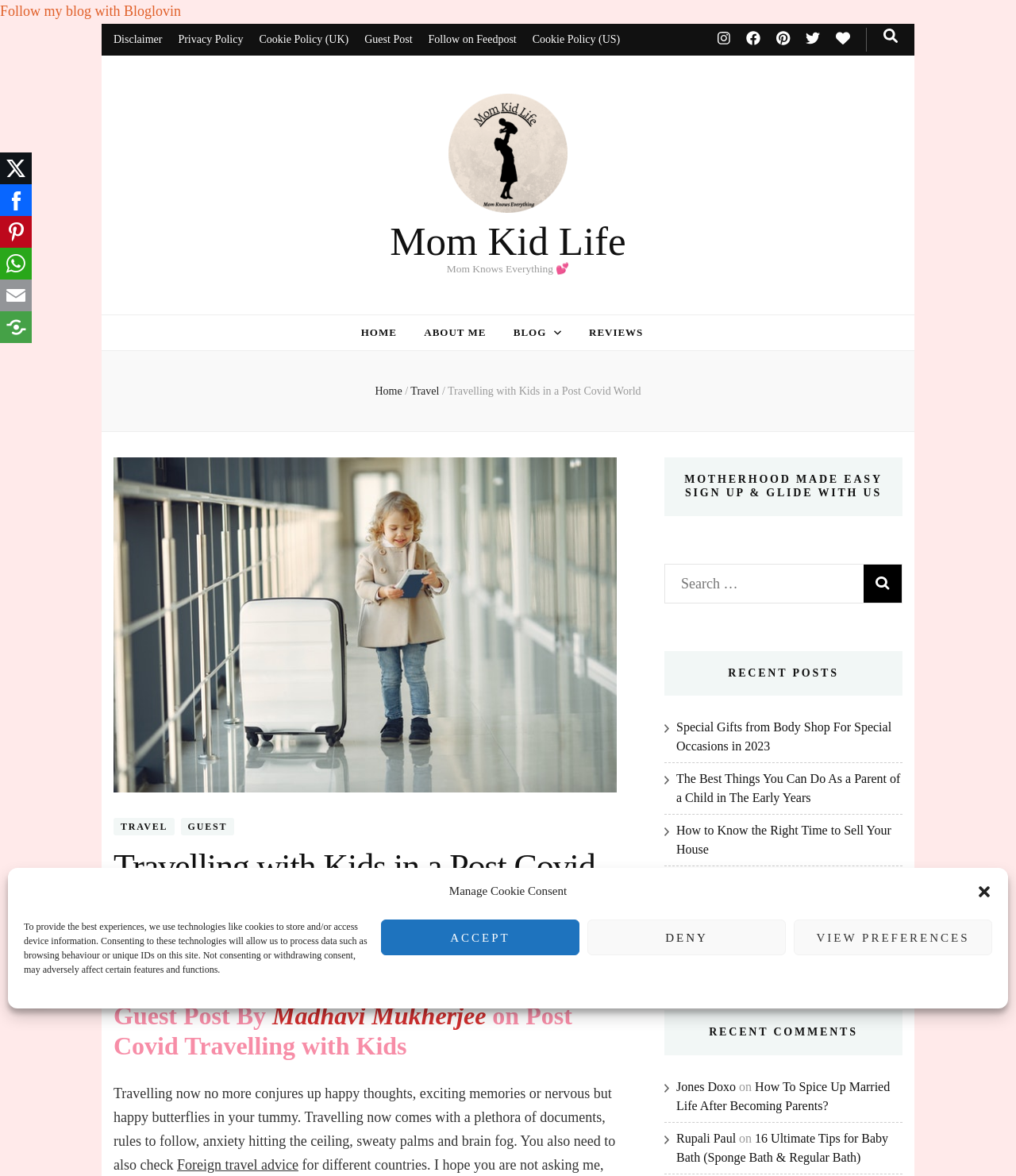Identify the bounding box coordinates of the clickable region required to complete the instruction: "Search for something". The coordinates should be given as four float numbers within the range of 0 and 1, i.e., [left, top, right, bottom].

[0.85, 0.48, 0.888, 0.512]